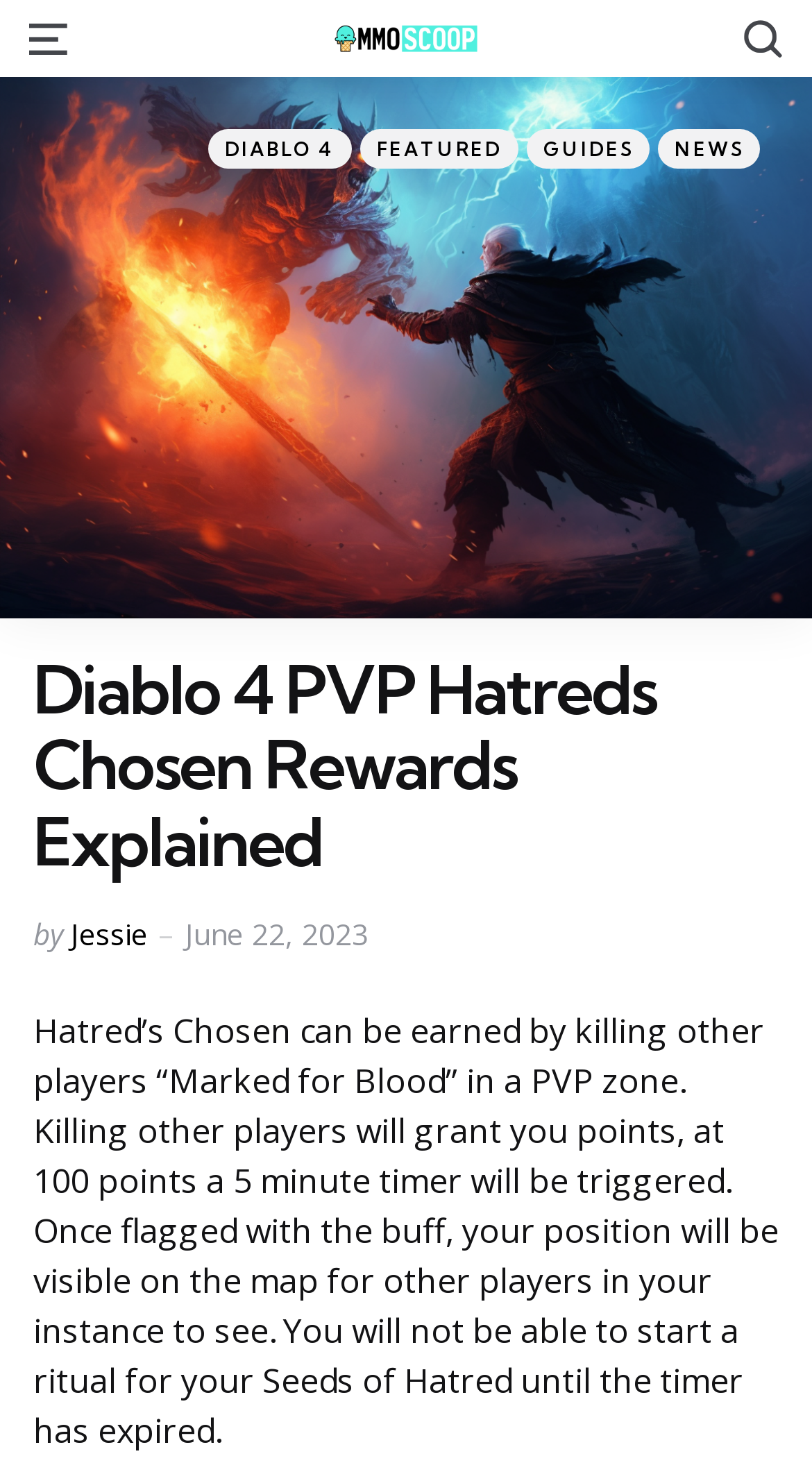Give a detailed account of the webpage, highlighting key information.

The webpage is about Diablo 4 PVP Hatreds Chosen Rewards Explained. At the top left, there is a menu button labeled "Menu". Next to it, on the top center, is a link "MMO SCOOP" with an accompanying image. Below the link, there is a large image taking up most of the top section, which is related to Diablo 4 PVP Hatreds Chosen.

Under the image, there is a header section with several links, including "Categories", "DIABLO 4", "FEATURED", "GUIDES", and "NEWS", arranged horizontally from left to right. Below the links, the main title "Diablo 4 PVP Hatreds Chosen Rewards Explained" is displayed prominently.

On the bottom left, there is a section with information about the author, including a link to the author's name "Jessie" and the date "June 22, 2023". The main content of the webpage is a block of text that explains how to earn points in Diablo PVP by defeating marked players, surviving countdowns, and reaping rewards. The text describes the process of earning points, triggering a timer, and becoming visible on the map for other players.